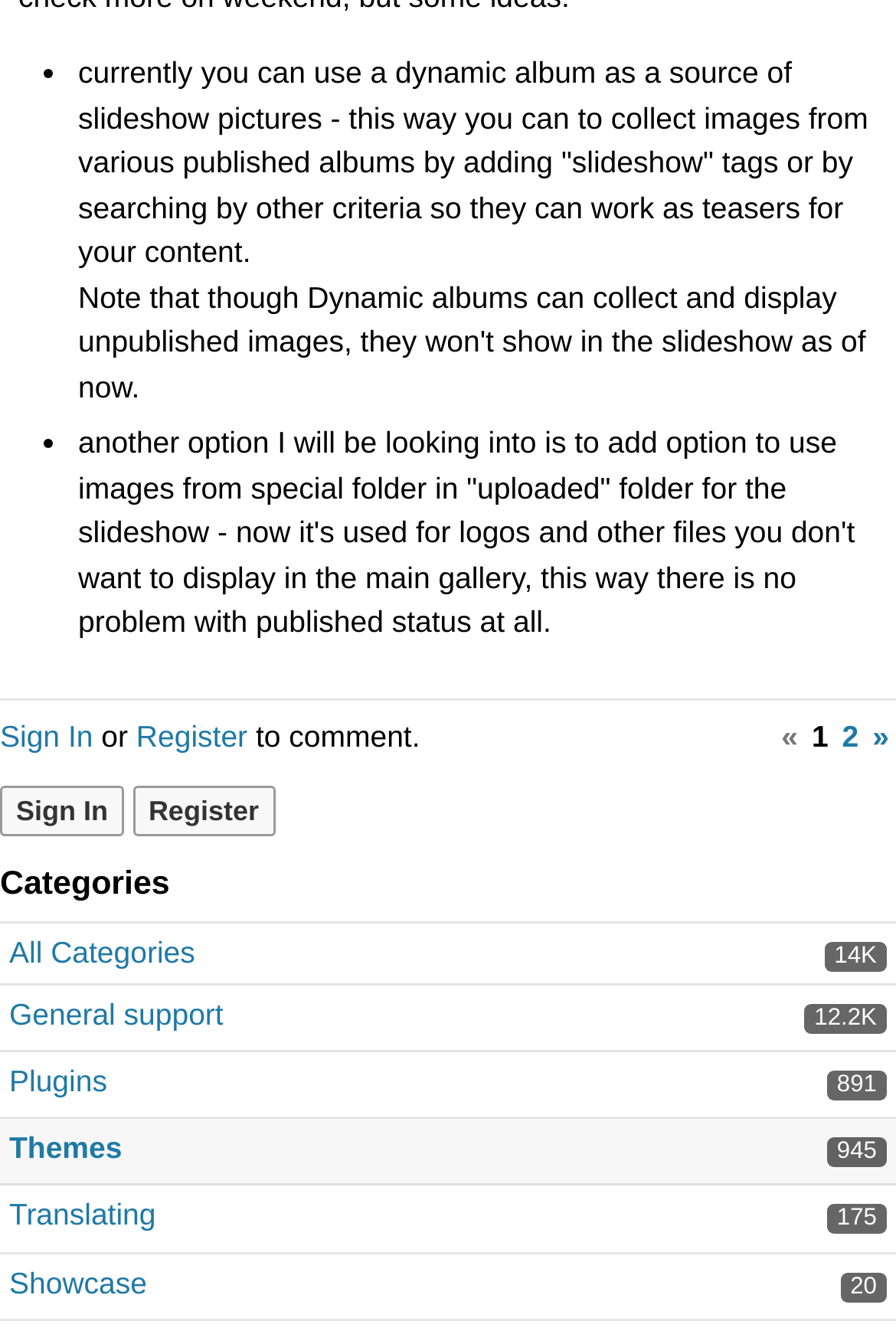Point out the bounding box coordinates of the section to click in order to follow this instruction: "Go to page 2".

[0.94, 0.53, 0.958, 0.567]